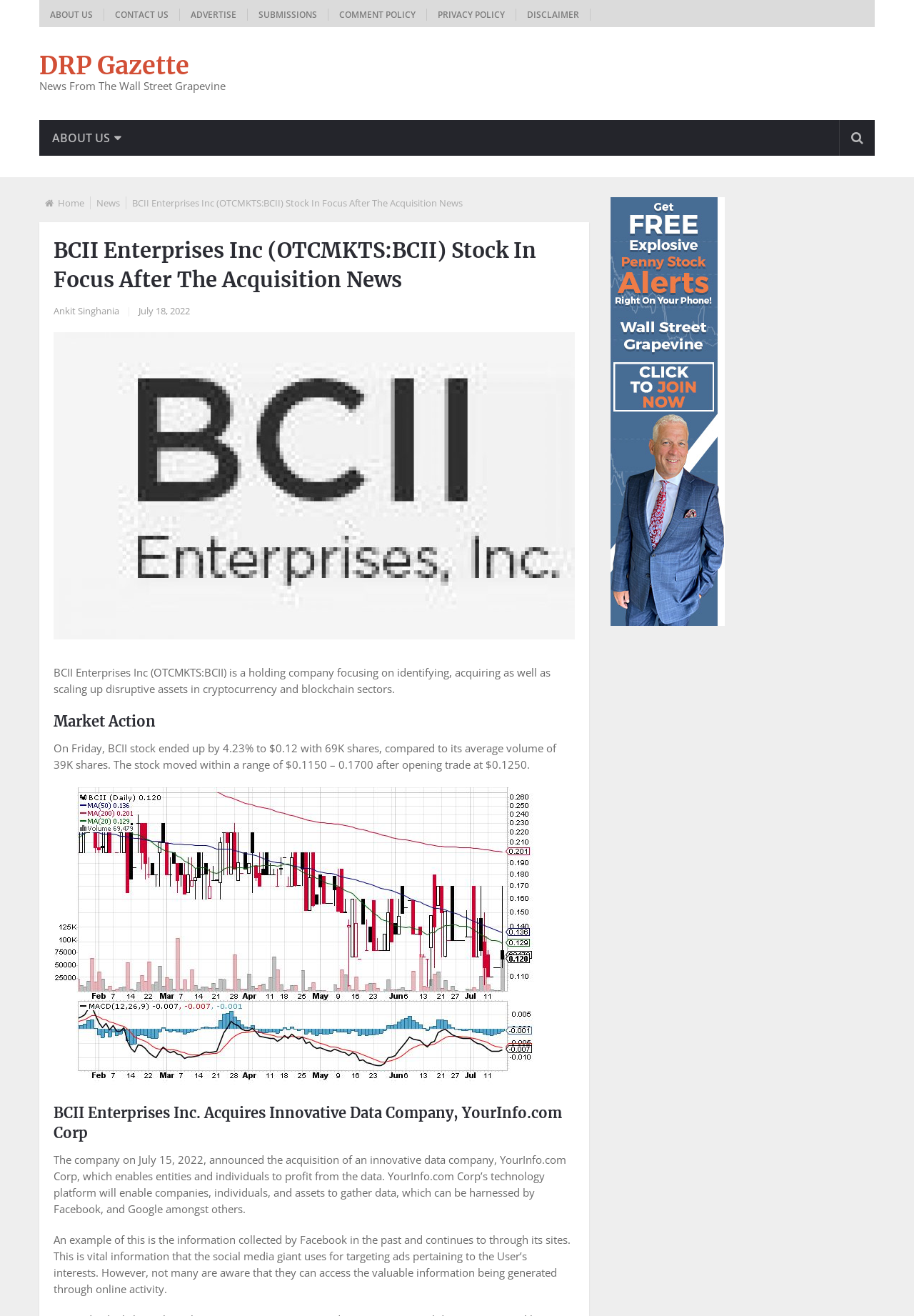Who is the author of the article?
Using the image as a reference, answer the question in detail.

The answer can be found in the section where the article's author is mentioned, which is 'Ankit Singhania' followed by the date 'July 18, 2022'.